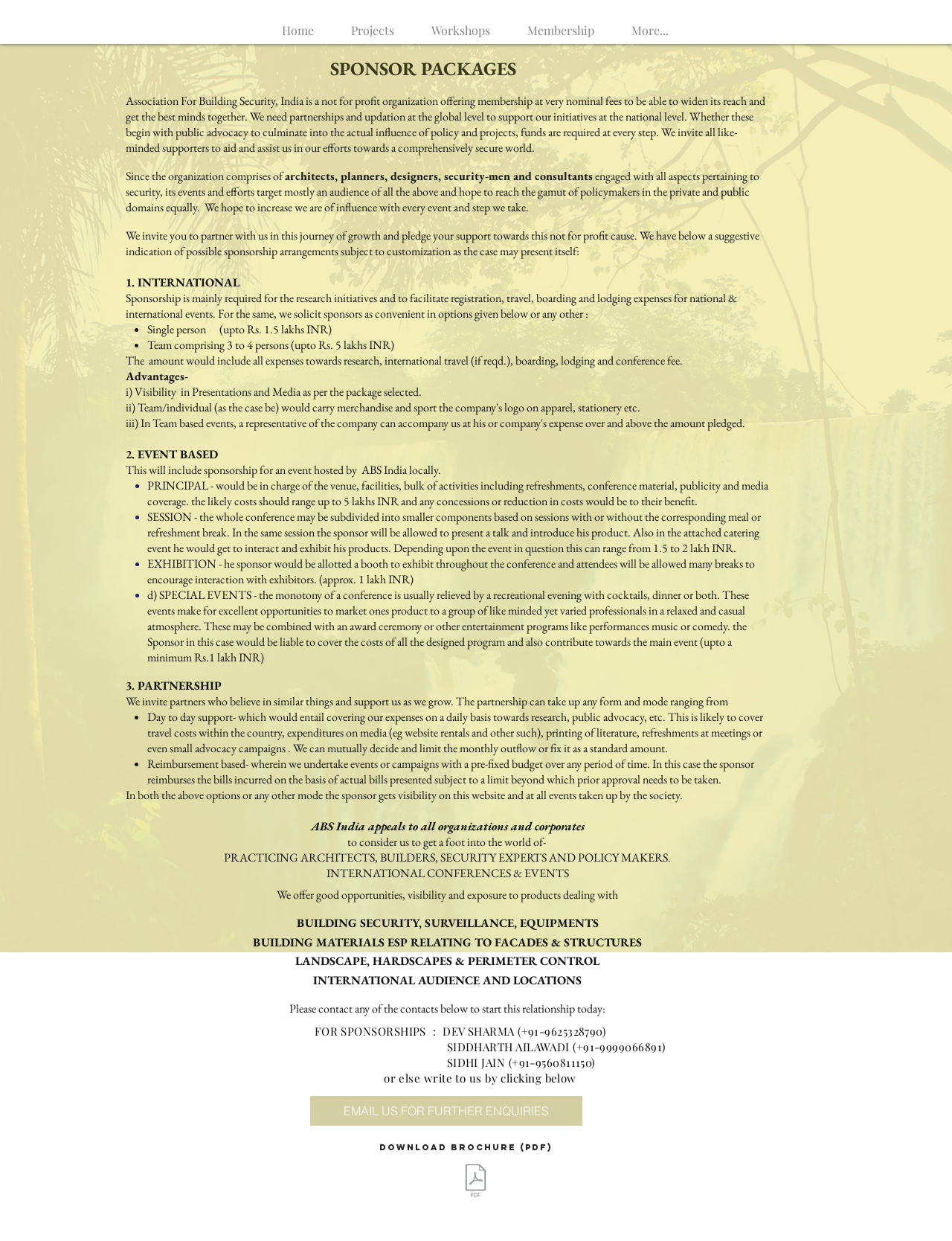Present a detailed account of what is displayed on the webpage.

The webpage is about sponsorships for the Association for Building Security, India (ABSI). At the top, there is a navigation menu with links to "Home", "Projects", "Workshops", "Membership", and "More...". Below the navigation menu, there is a main section with a heading "SPONSOR PACKAGES". 

The main section is divided into three parts: "INTERNATIONAL", "EVENT BASED", and "PARTNERSHIP". Each part describes different sponsorship options and their corresponding benefits. The "INTERNATIONAL" section explains that sponsorship is required for research initiatives and to facilitate registration, travel, boarding, and lodging expenses for national and international events. The "EVENT BASED" section describes sponsorship options for events hosted by ABS India locally, including principal, session, exhibition, and special events. The "PARTNERSHIP" section invites partners who believe in similar things and support ABS India as it grows.

Throughout the main section, there are lists of benefits and options, marked with bullet points. The benefits include visibility in presentations and media, opportunities to market products to a group of like-minded professionals, and reimbursement of expenses.

At the bottom of the page, there is a call to action to contact ABS India for sponsorships, with three contact persons listed along with their phone numbers. There is also a link to email ABS India for further enquiries and a link to download a brochure in PDF format. Finally, there is a "Back to Top" button at the bottom right corner of the page.